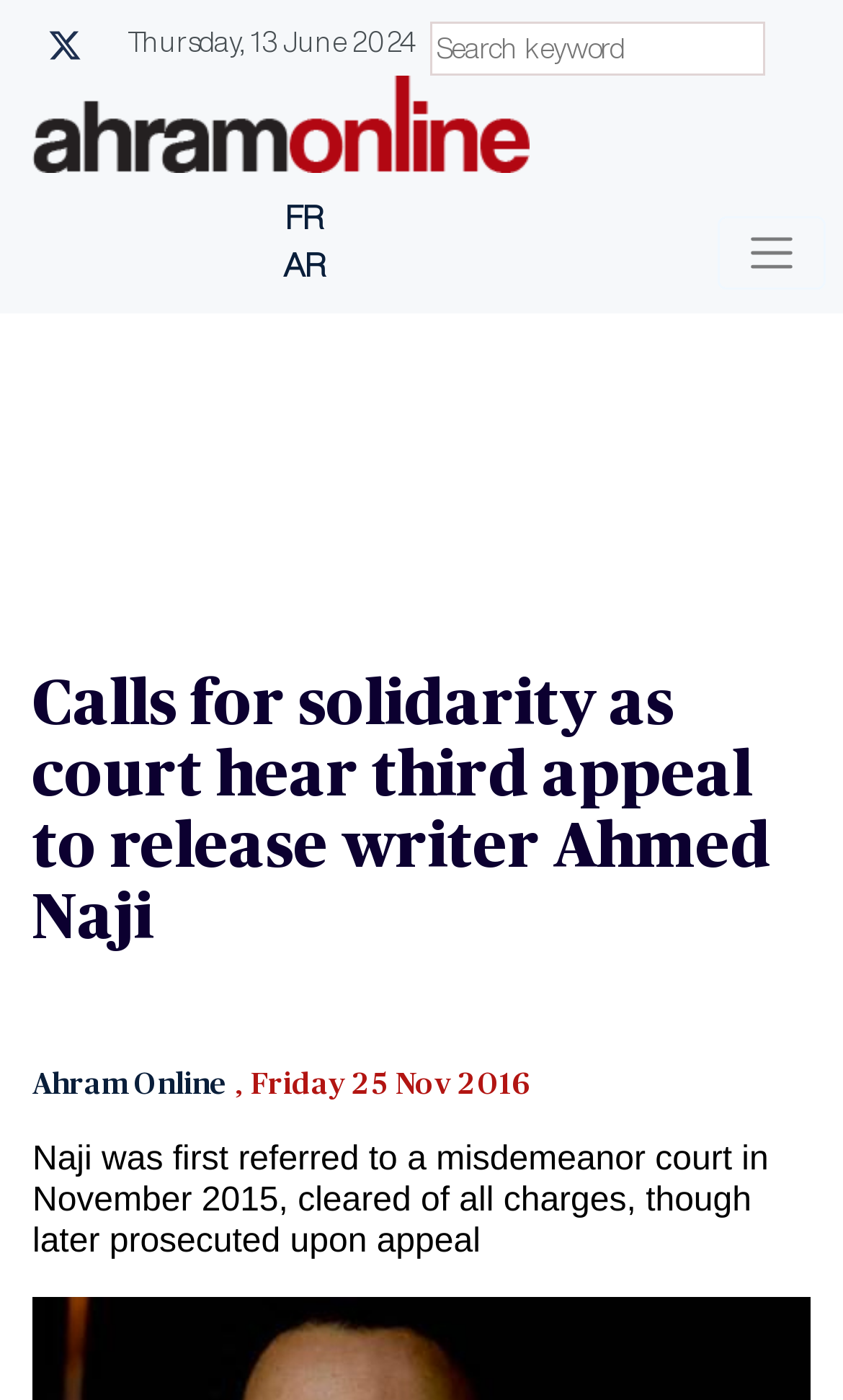Analyze the image and give a detailed response to the question:
What is the publication name mentioned in the webpage?

I found the publication name by looking at the link element with the text 'Ahram Online' which has a bounding box coordinate of [0.038, 0.764, 0.272, 0.786].